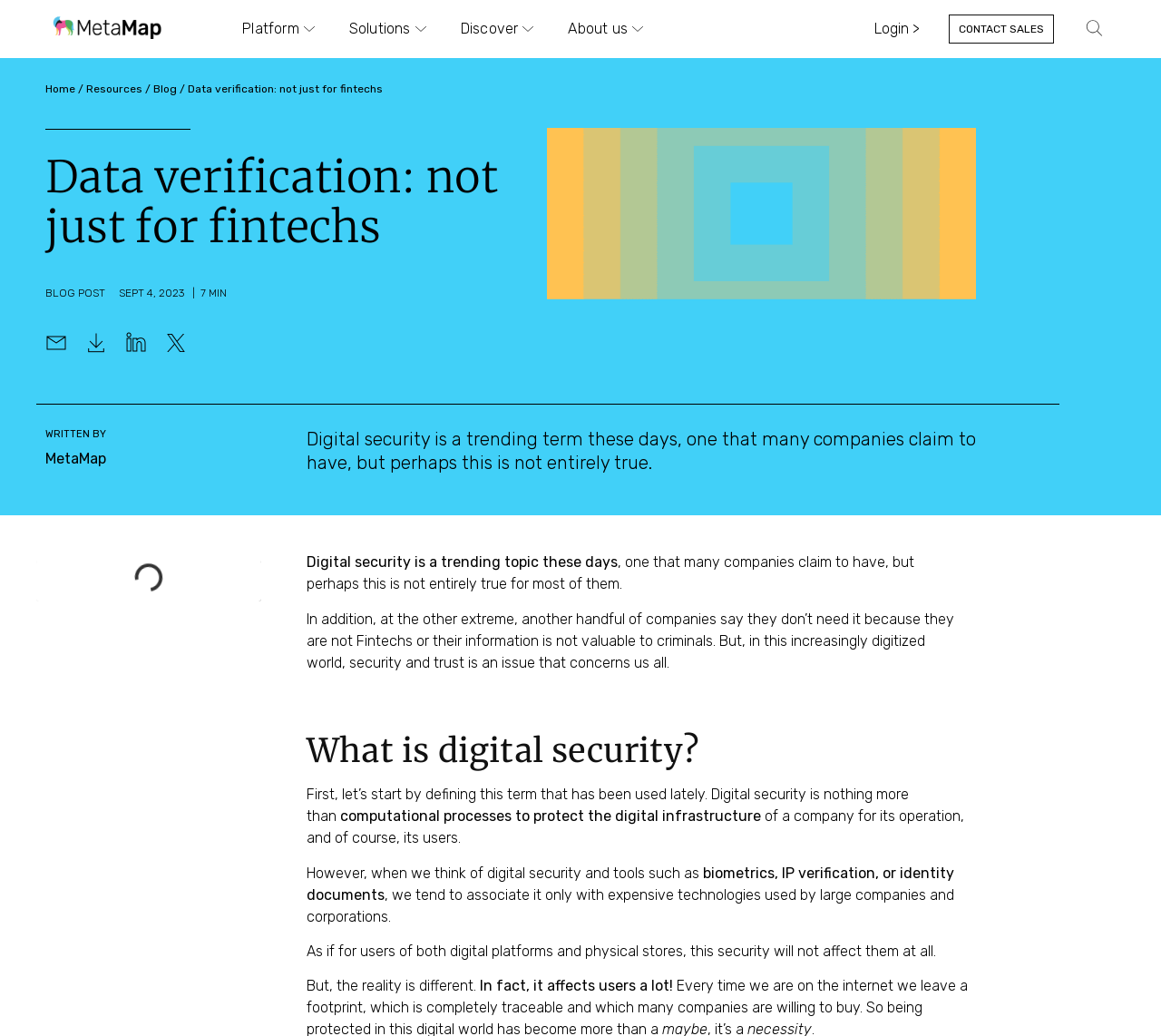Where is the 'Login >' link located?
Give a one-word or short-phrase answer derived from the screenshot.

Top right corner